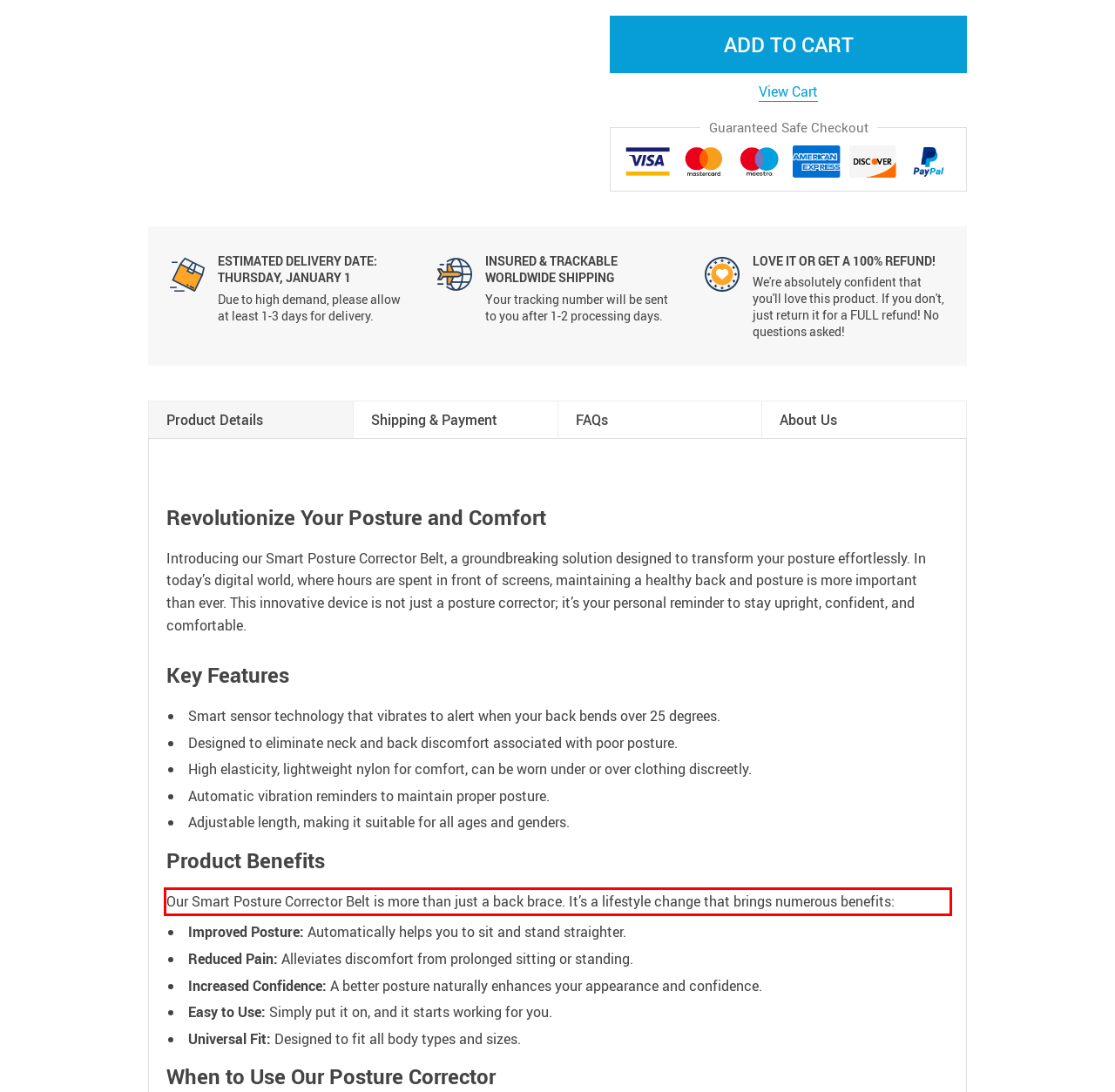Given a screenshot of a webpage, identify the red bounding box and perform OCR to recognize the text within that box.

Our Smart Posture Corrector Belt is more than just a back brace. It’s a lifestyle change that brings numerous benefits: